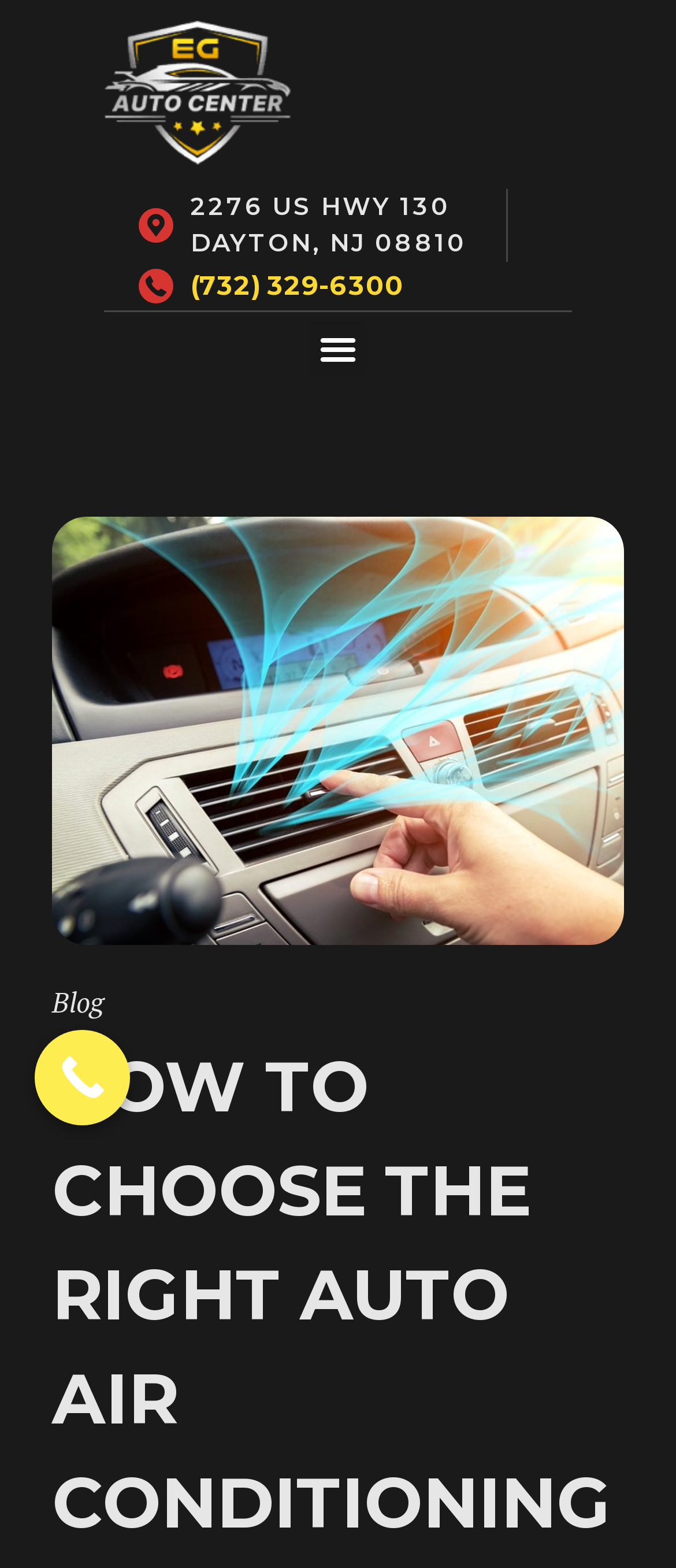Identify and provide the main heading of the webpage.

HOW TO CHOOSE THE RIGHT AUTO AIR CONDITIONING MONROE?